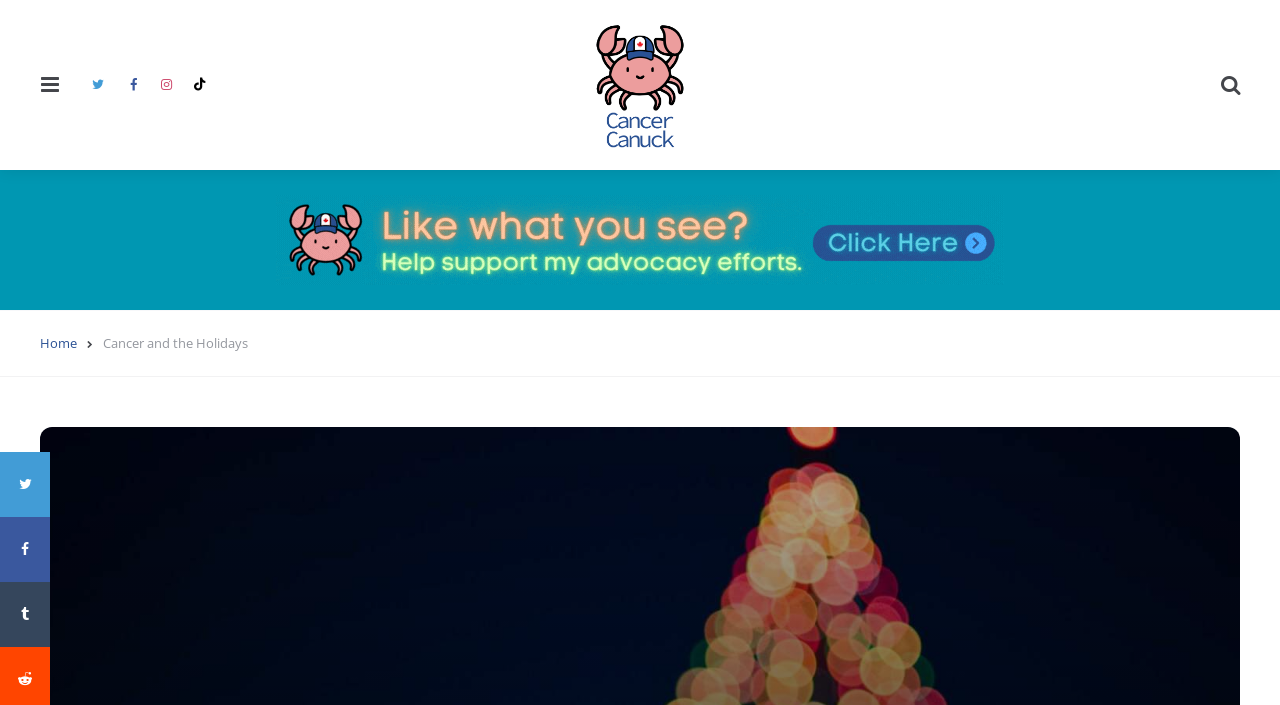Locate and provide the bounding box coordinates for the HTML element that matches this description: "alt="after-header-banner"".

[0.216, 0.277, 0.784, 0.404]